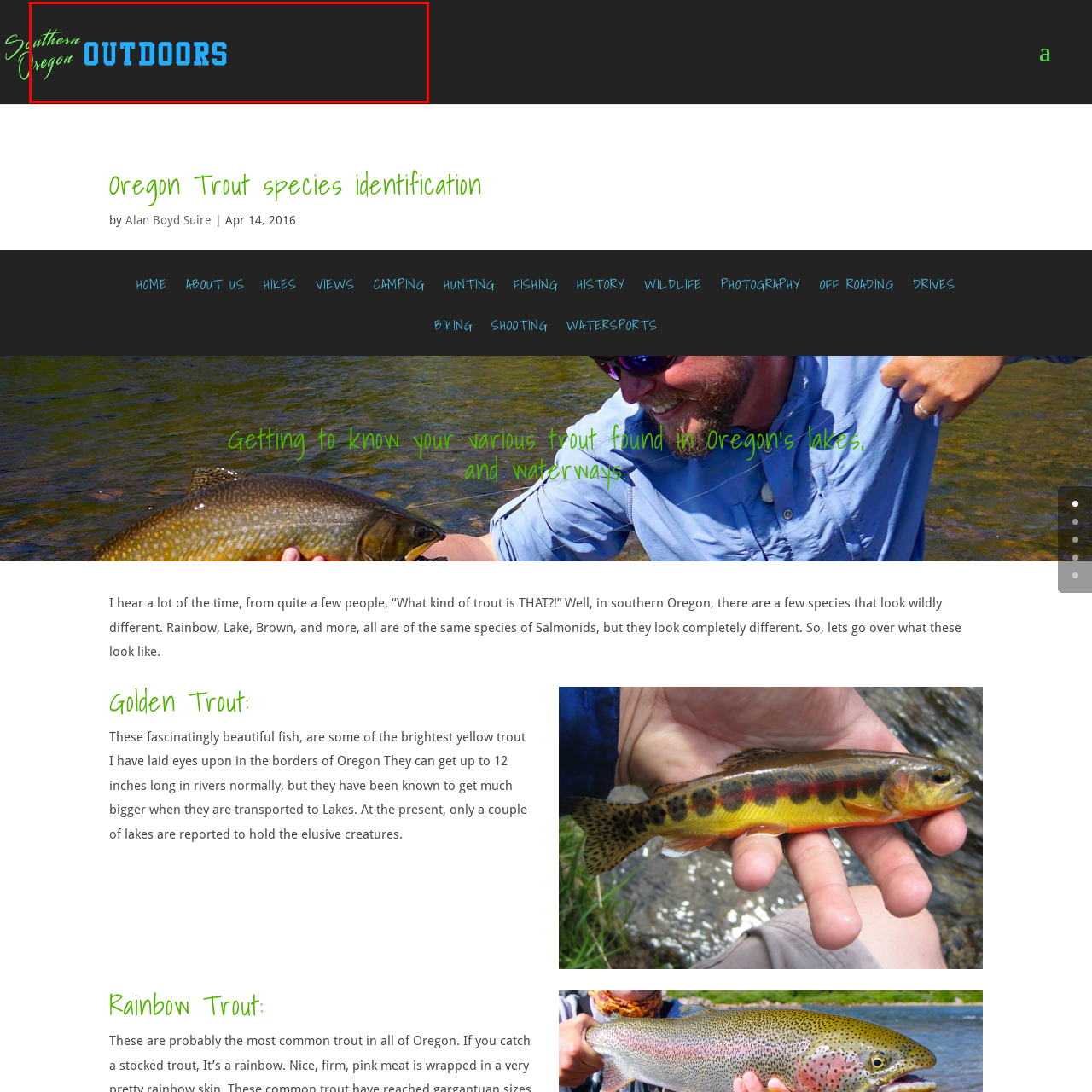Refer to the image marked by the red boundary and provide a single word or phrase in response to the question:
What is the font style of 'Southern Oregon'?

Flowing green